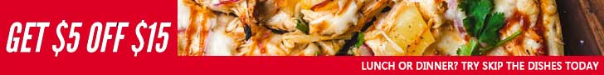Describe the image thoroughly.

The image features a vibrant advertisement for a food delivery service, promoting a special offer of $5 off any order of $15 or more. The background showcases a mouth-watering dish, likely featuring a combination of grilled chicken, fresh herbs, and colorful toppings that appeal to the senses. It prominently states, "GET $5 OFF $15," in bold text, grabbing attention immediately. Below, the text urges viewers to consider the service for "LUNCH OR DINNER? TRY SKIP THE DISHES TODAY," encouraging customers to enjoy convenient meal options delivered right to their door. The overall design uses a striking red background, enhancing the promotional message and adding a sense of urgency to take advantage of the deal.